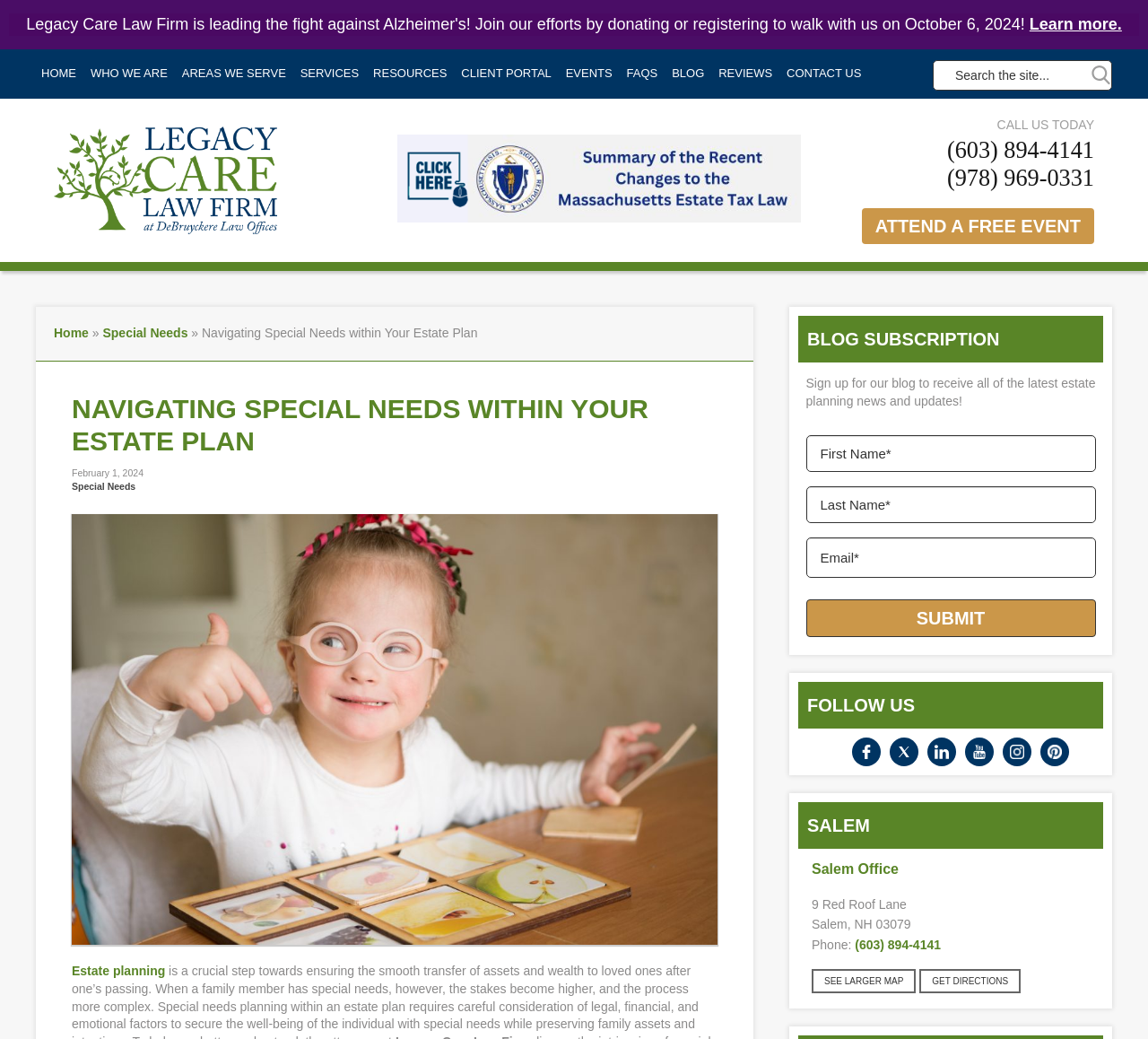Produce a meticulous description of the webpage.

The webpage is about Legacy Care Law Firm, specifically discussing special needs planning and its integration into estate planning. At the top, there are four "Skip to" links, followed by a main navigation menu with 11 links, including "HOME", "WHO WE ARE", "AREAS WE SERVE", and others. Below the navigation menu, there is a search bar with a search button.

On the left side, there is a logo link to Legacy Care Law Firm, and below it, a link to "MA Tax Changes" with an associated image. There is also a call-to-action section with a phone number and a link to attend a free event.

The main content area is divided into several sections. The first section has a heading "NAVIGATING SPECIAL NEEDS WITHIN YOUR ESTATE PLAN" and a subheading "February 1, 2024". Below the heading, there is an image related to special needs estate planning. The section also includes links to "Special Needs" and "Estate planning".

The next section is about blog subscription, where users can sign up to receive the latest estate planning news and updates. There are three text boxes for input and a submit button.

Following that, there is a "FOLLOW US" section with links to the law firm's social media profiles, including Facebook, Twitter, LinkedIn, YouTube, Instagram, and Pinterest.

The final section is about the law firm's Salem office, including the address, phone number, and links to see a larger map and get directions.